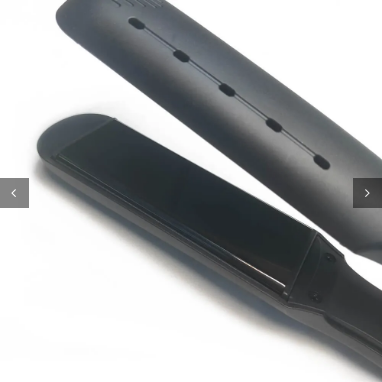Give a thorough caption of the image, focusing on all visible elements.

This image showcases a sleek black hair straightener, specifically the "Cold Wind Hair Straightener." The device features a modern design with a glossy ceramic plate that is ideal for styling hair while preserving moisture. A notable highlight is the cold air system that helps cool the hair as it straightens, utilizing negative ions for a smoother finish. The straightener appears to have adjustable temperature settings, which can be easily monitored via an LCD screen. Its ergonomic shape promises comfort during use, making it a practical tool for achieving shiny, straight hair. This professional-grade styling tool embodies a combination of functionality and style, perfect for salon use or personal grooming.